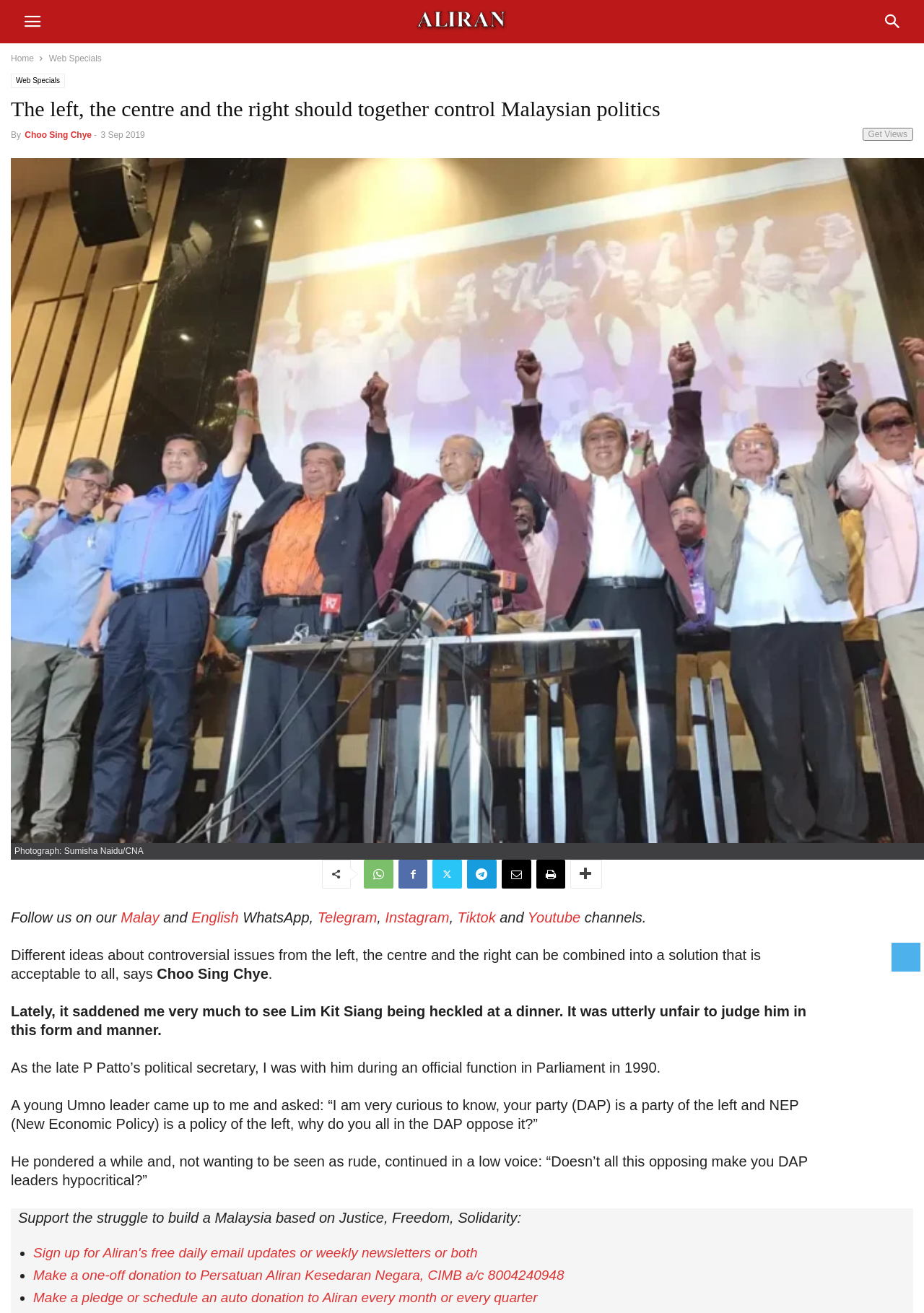What social media platforms are mentioned in the article?
Using the image, provide a concise answer in one word or a short phrase.

WhatsApp, Telegram, Instagram, Tiktok, Youtube